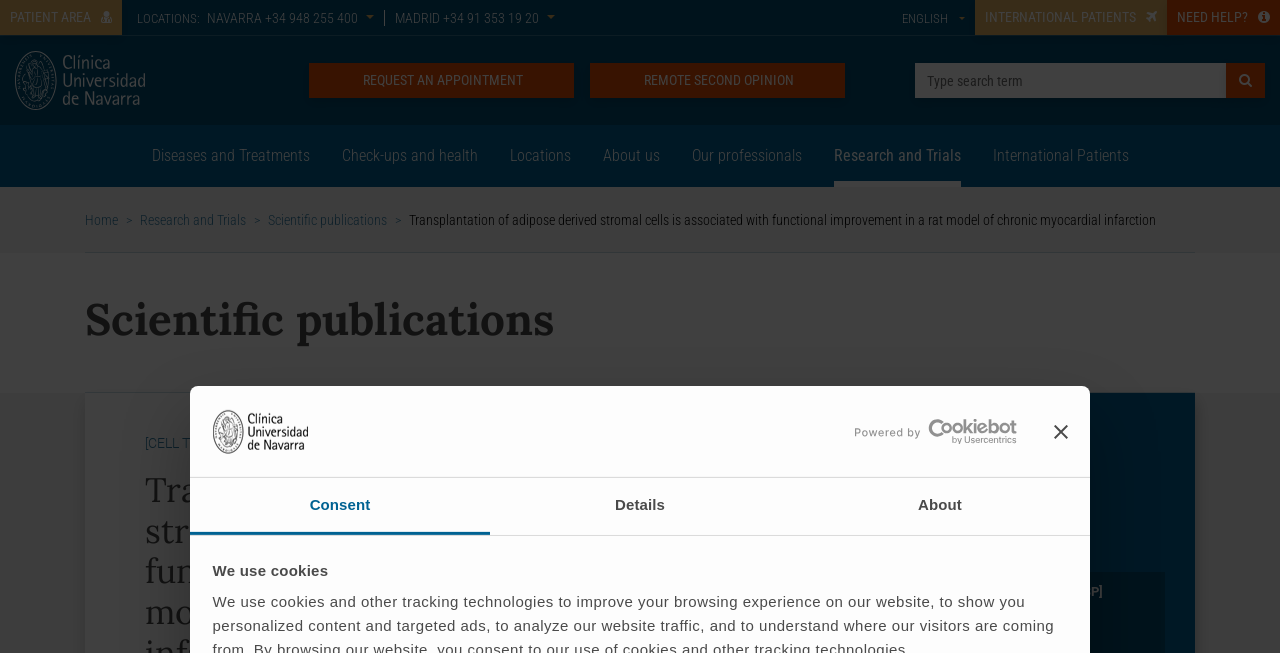Find the bounding box coordinates for the element that must be clicked to complete the instruction: "View the 'CELL THERAPY' details". The coordinates should be four float numbers between 0 and 1, indicated as [left, top, right, bottom].

[0.113, 0.666, 0.192, 0.69]